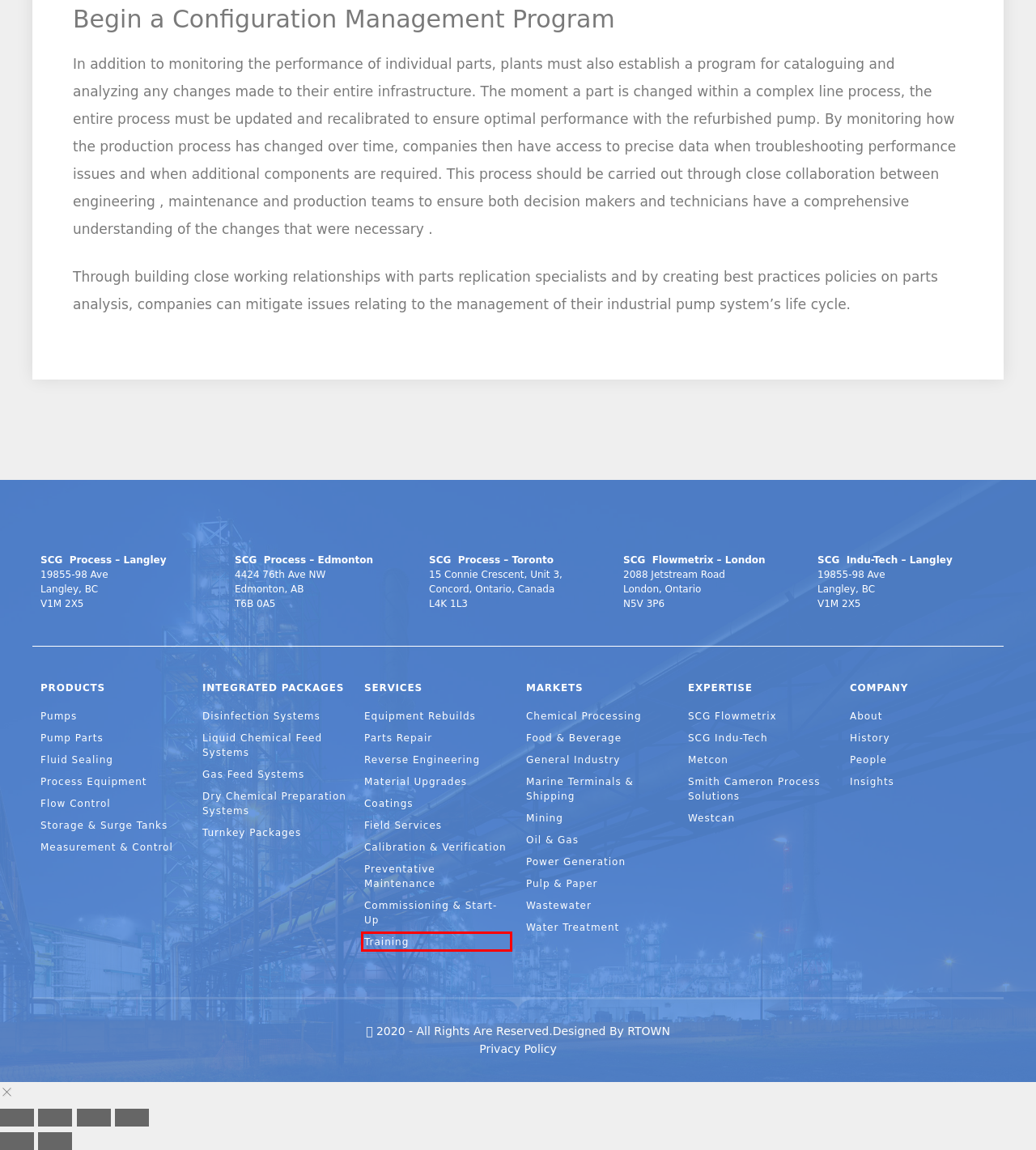Consider the screenshot of a webpage with a red bounding box around an element. Select the webpage description that best corresponds to the new page after clicking the element inside the red bounding box. Here are the candidates:
A. Gas Feed Systems Archives - SCG Process
B. Digital Marketing Strategy & Execution for Growing Mid-Sized Companies
C. Training - SCG Process
D. Pumps Archives - SCG Process
E. Liquid Chemical Feed Systems Archives - SCG Process
F. Pump Parts Archives - SCG Process
G. Wastewater Archives - SCG Process
H. Material Upgrades - SCG Process

C